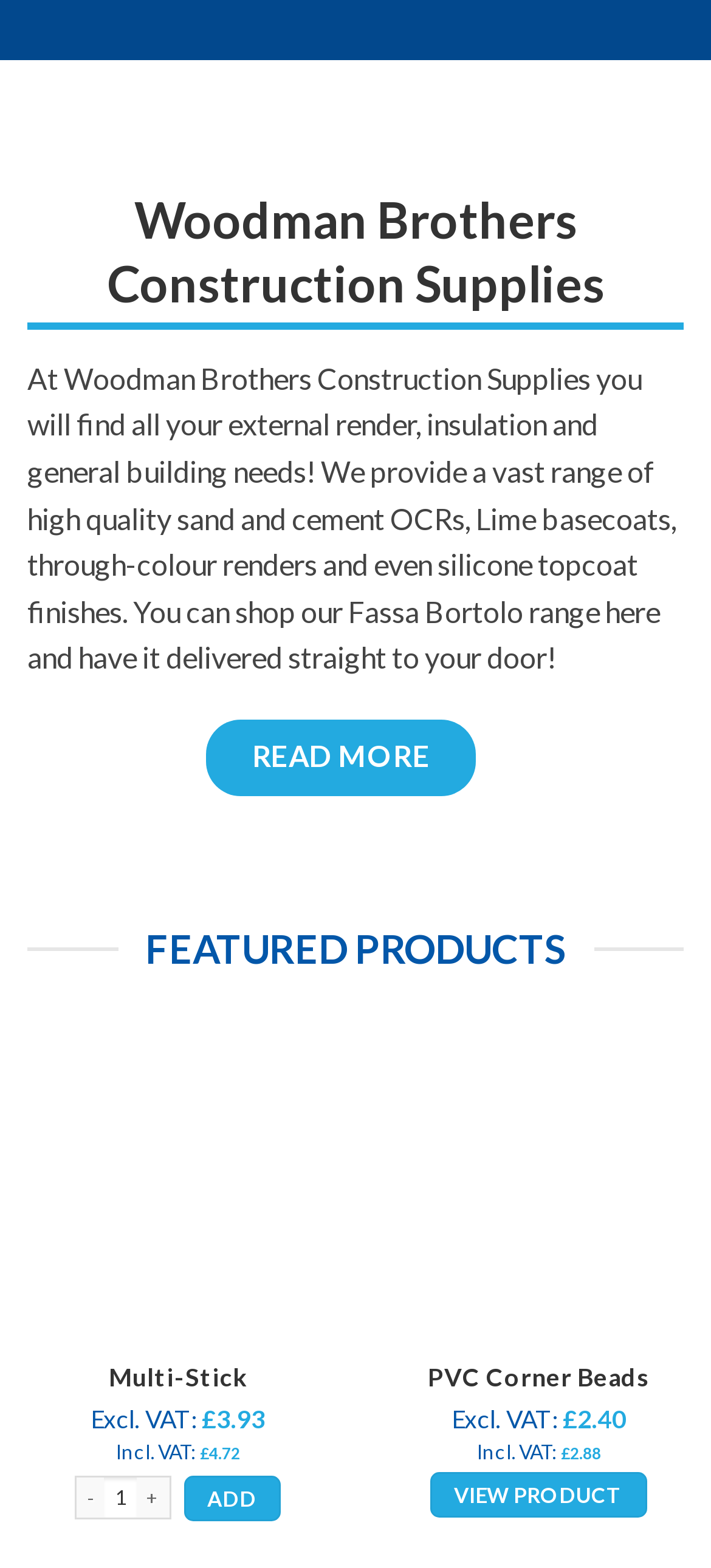Can you find the bounding box coordinates of the area I should click to execute the following instruction: "Click the Multi-Stick link"?

[0.025, 0.662, 0.475, 0.866]